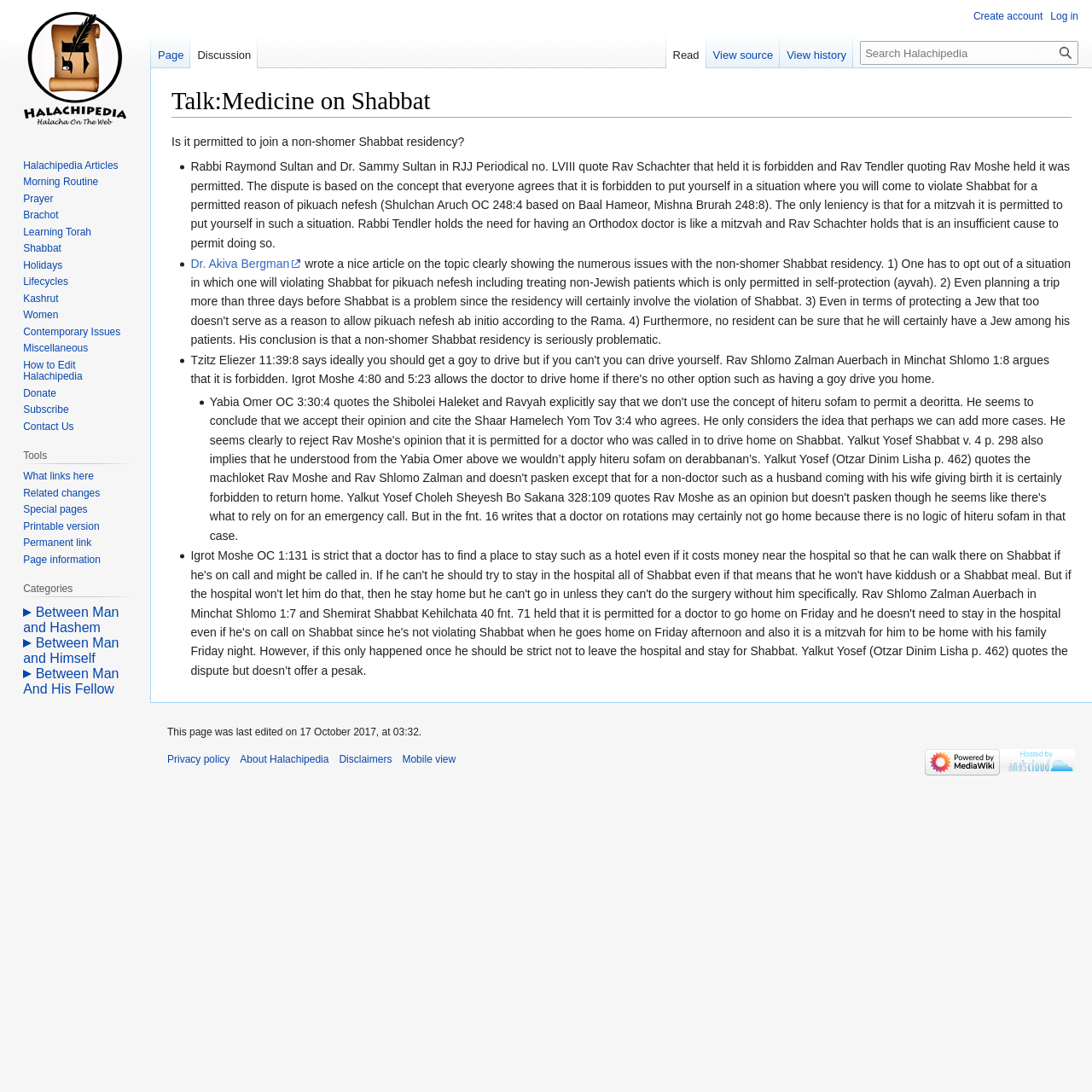Locate the bounding box coordinates for the element described below: "Morning Routine". The coordinates must be four float values between 0 and 1, formatted as [left, top, right, bottom].

[0.021, 0.161, 0.09, 0.172]